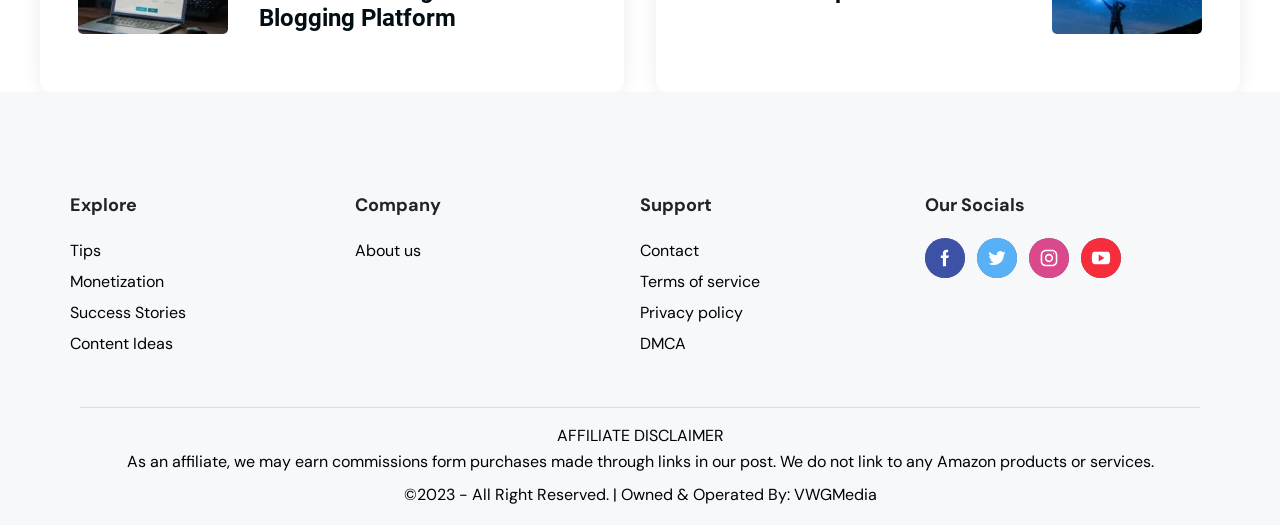Identify the coordinates of the bounding box for the element that must be clicked to accomplish the instruction: "Read Affiliate Disclaimer".

[0.435, 0.809, 0.565, 0.849]